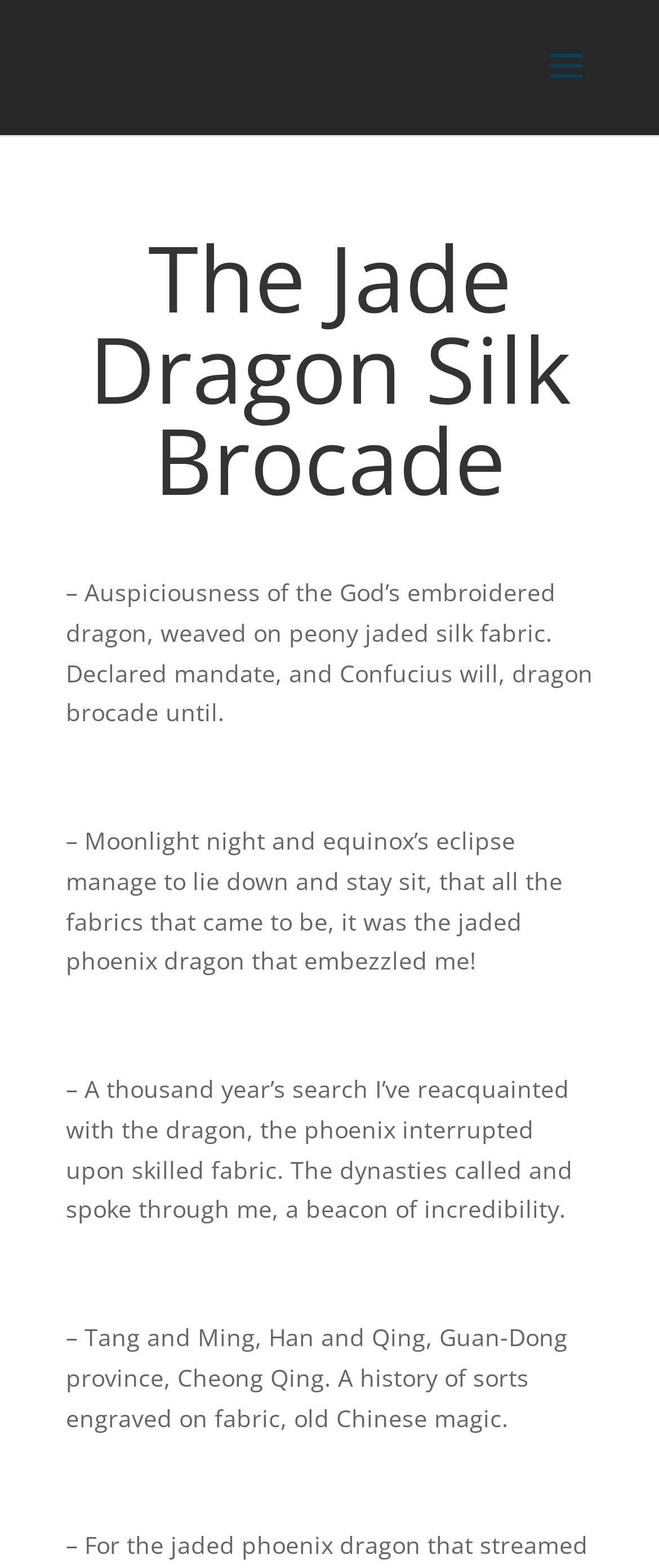Provide a brief response to the question below using a single word or phrase: 
How many paragraphs of text are on this webpage?

5